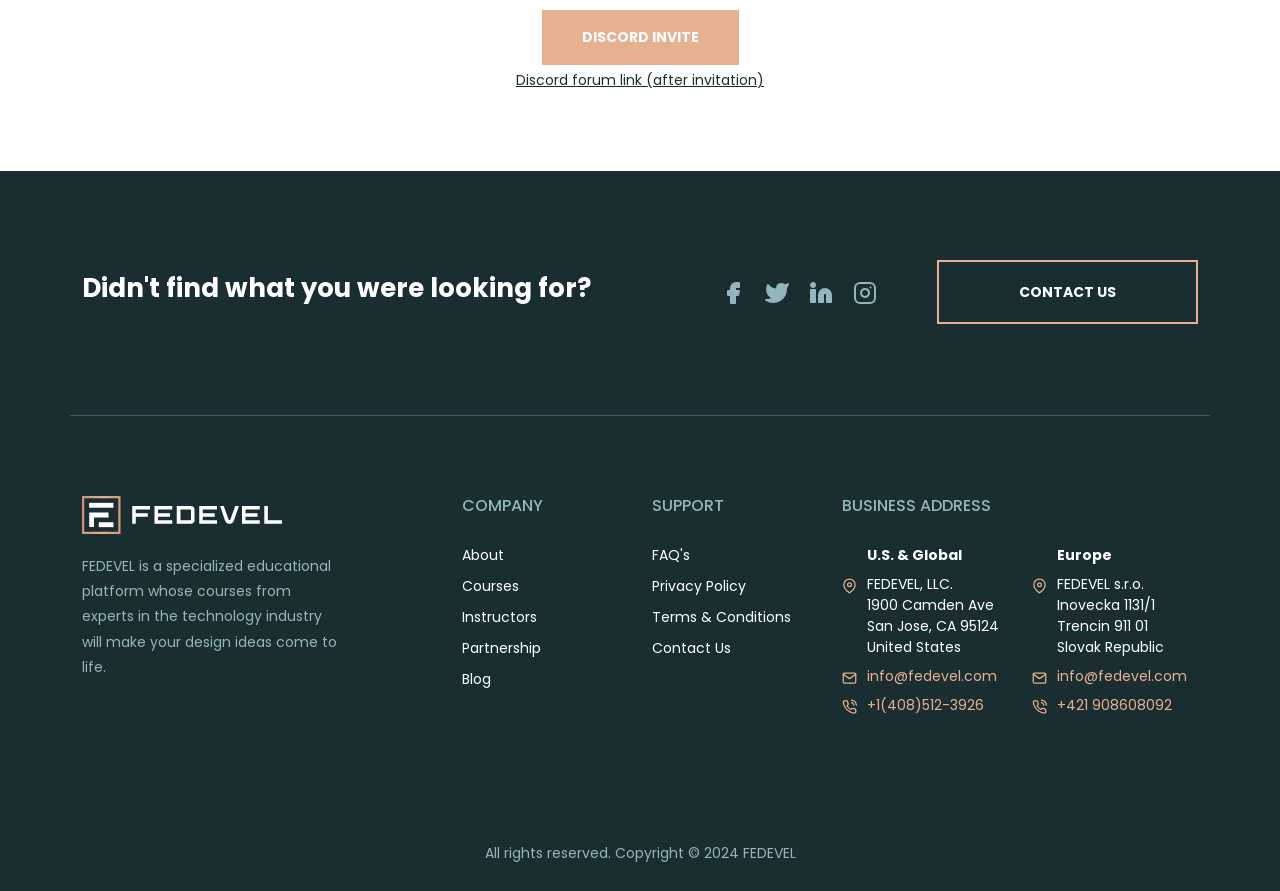What is the business address of FEDEVEL in the United States?
Kindly give a detailed and elaborate answer to the question.

The business address of FEDEVEL in the United States can be found in the 'BUSINESS ADDRESS' section, which is located at the bottom of the webpage. The address is specified as '1900 Camden Ave, San Jose, CA 95124'.